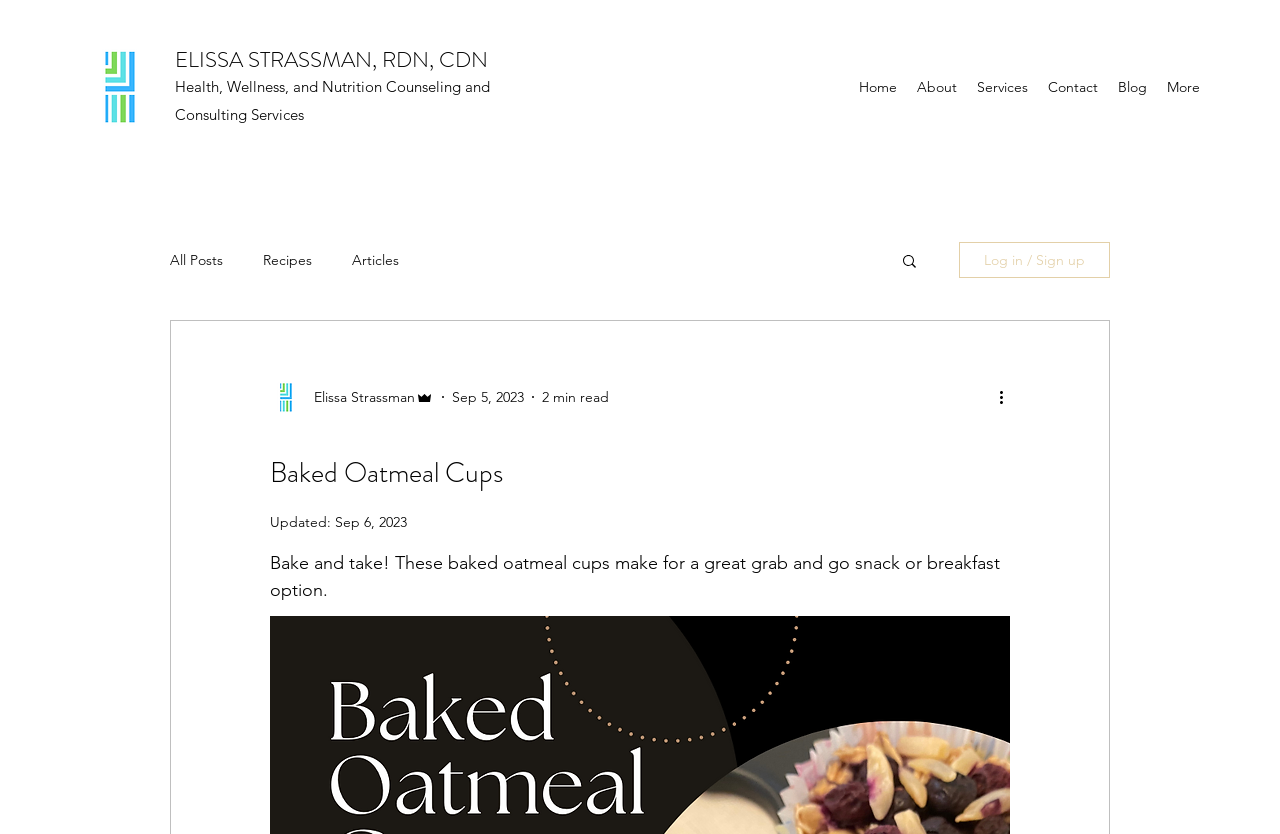Provide a short, one-word or phrase answer to the question below:
What type of content is available on the blog?

Recipes, Articles